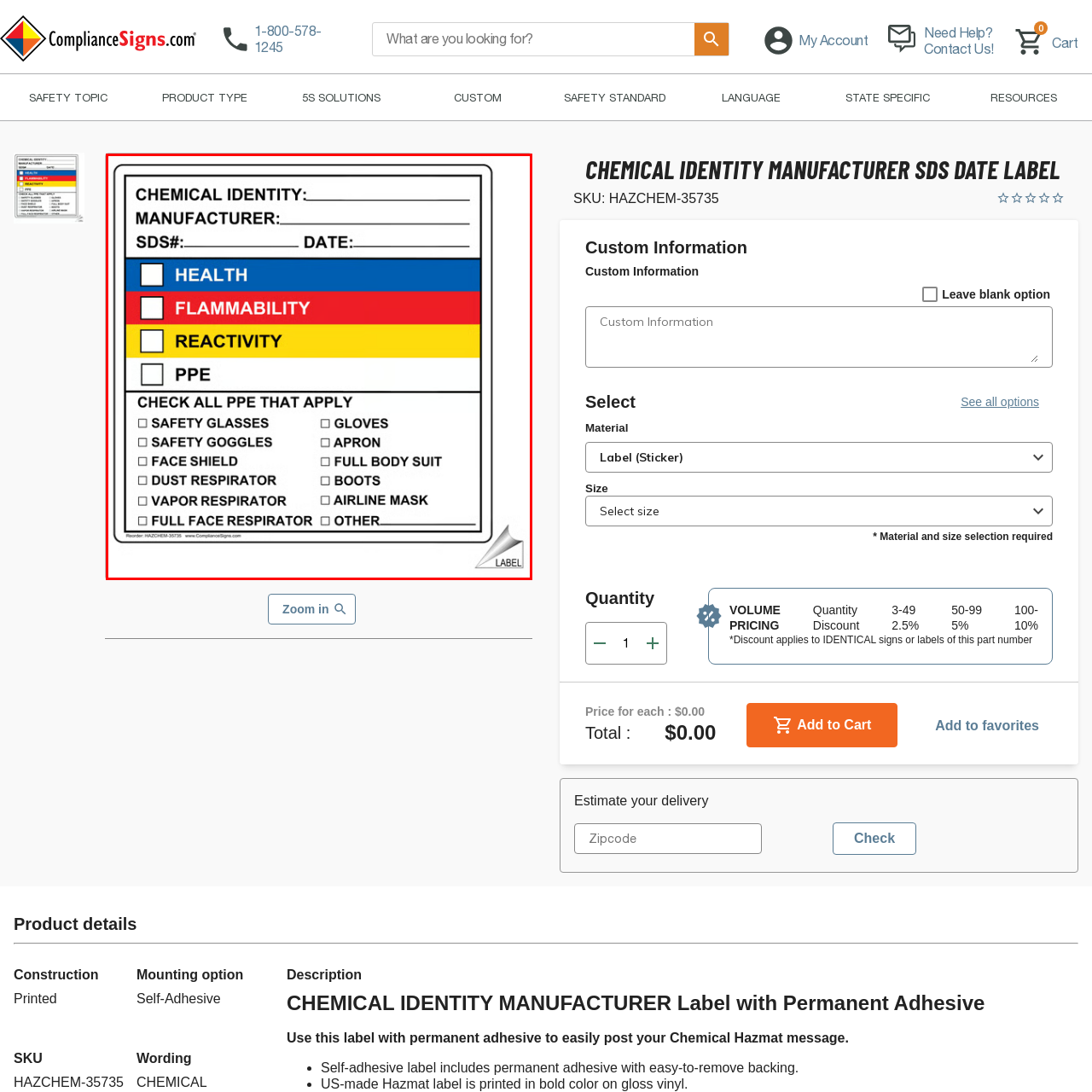What is the checklist at the bottom of the label for?
Observe the image highlighted by the red bounding box and answer the question comprehensively.

The checklist at the bottom of the label is for personal protective equipment that should be utilized, such as safety goggles, gloves, aprons, and respirators, ensuring that users can quickly and effectively identify the necessary safety measures to take when handling the chemical in question, as stated in the caption.